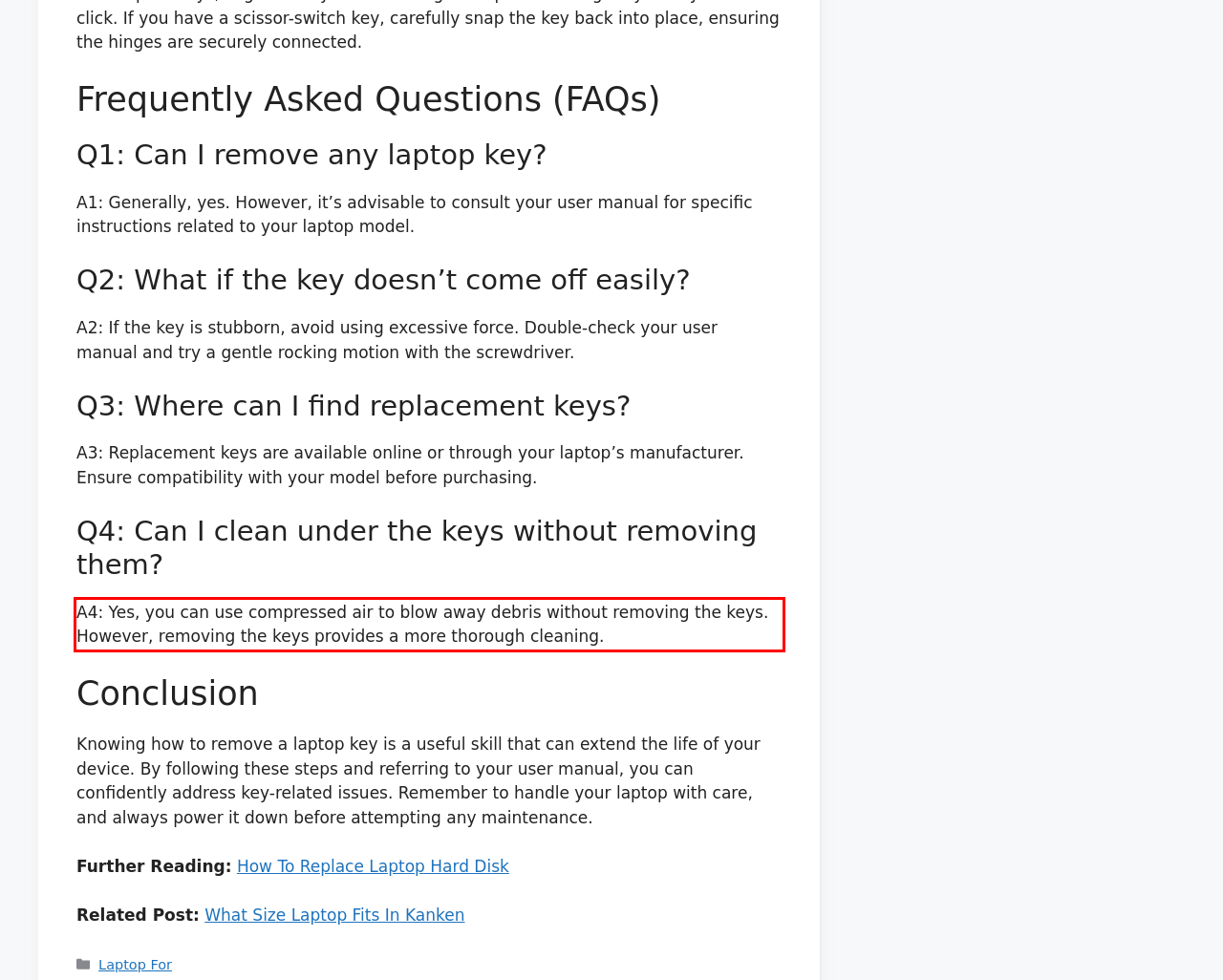Using OCR, extract the text content found within the red bounding box in the given webpage screenshot.

A4: Yes, you can use compressed air to blow away debris without removing the keys. However, removing the keys provides a more thorough cleaning.